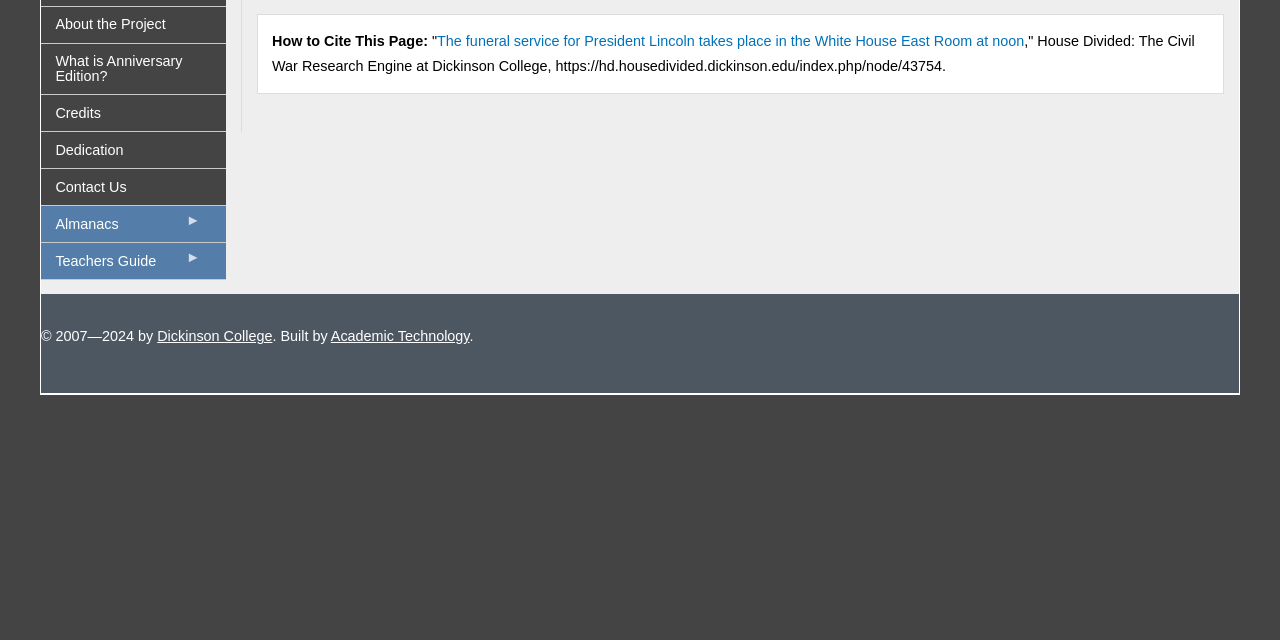Extract the bounding box coordinates for the described element: "What is Anniversary Edition?". The coordinates should be represented as four float numbers between 0 and 1: [left, top, right, bottom].

[0.032, 0.068, 0.176, 0.147]